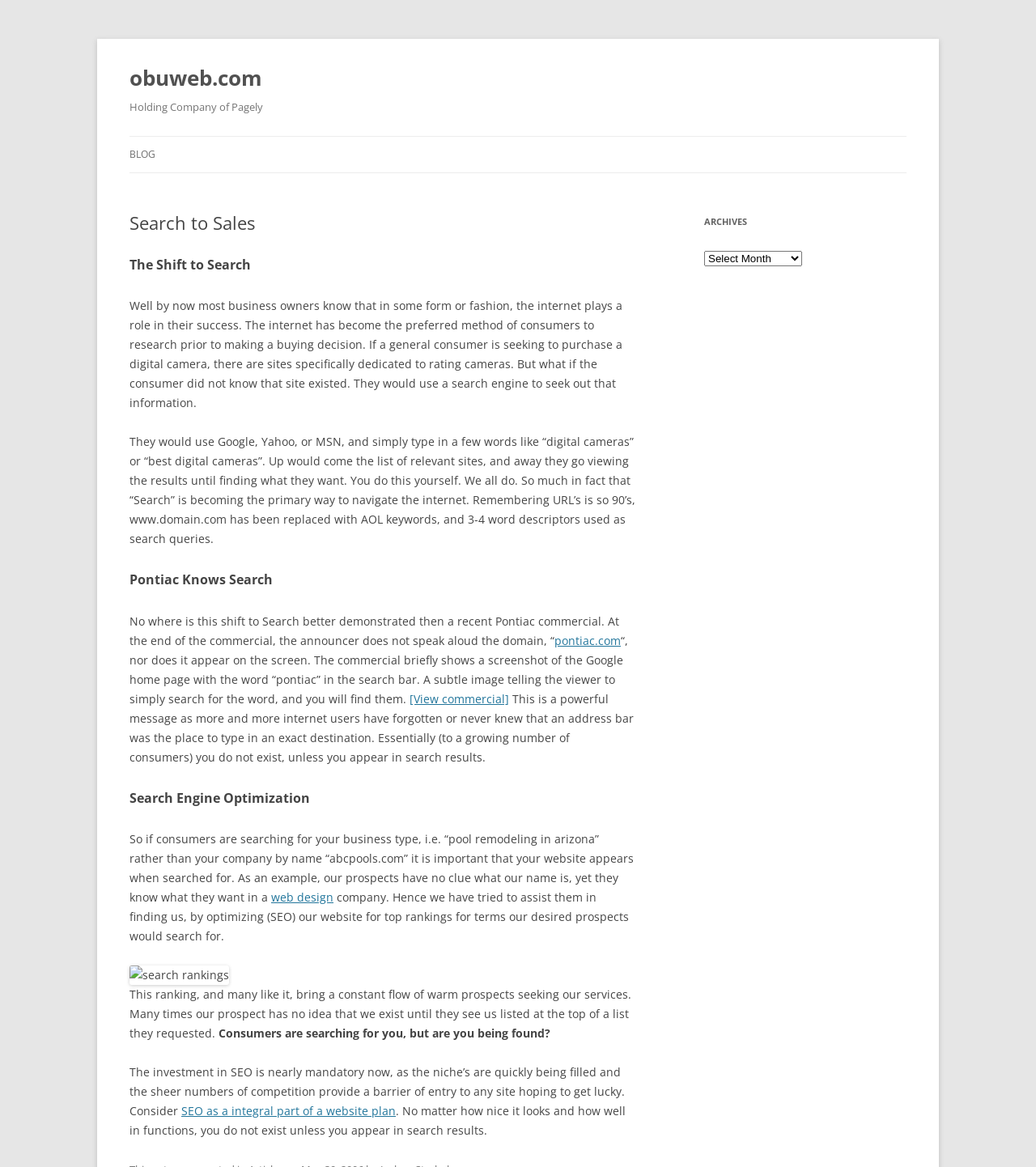Locate and provide the bounding box coordinates for the HTML element that matches this description: "web design".

[0.262, 0.762, 0.322, 0.776]